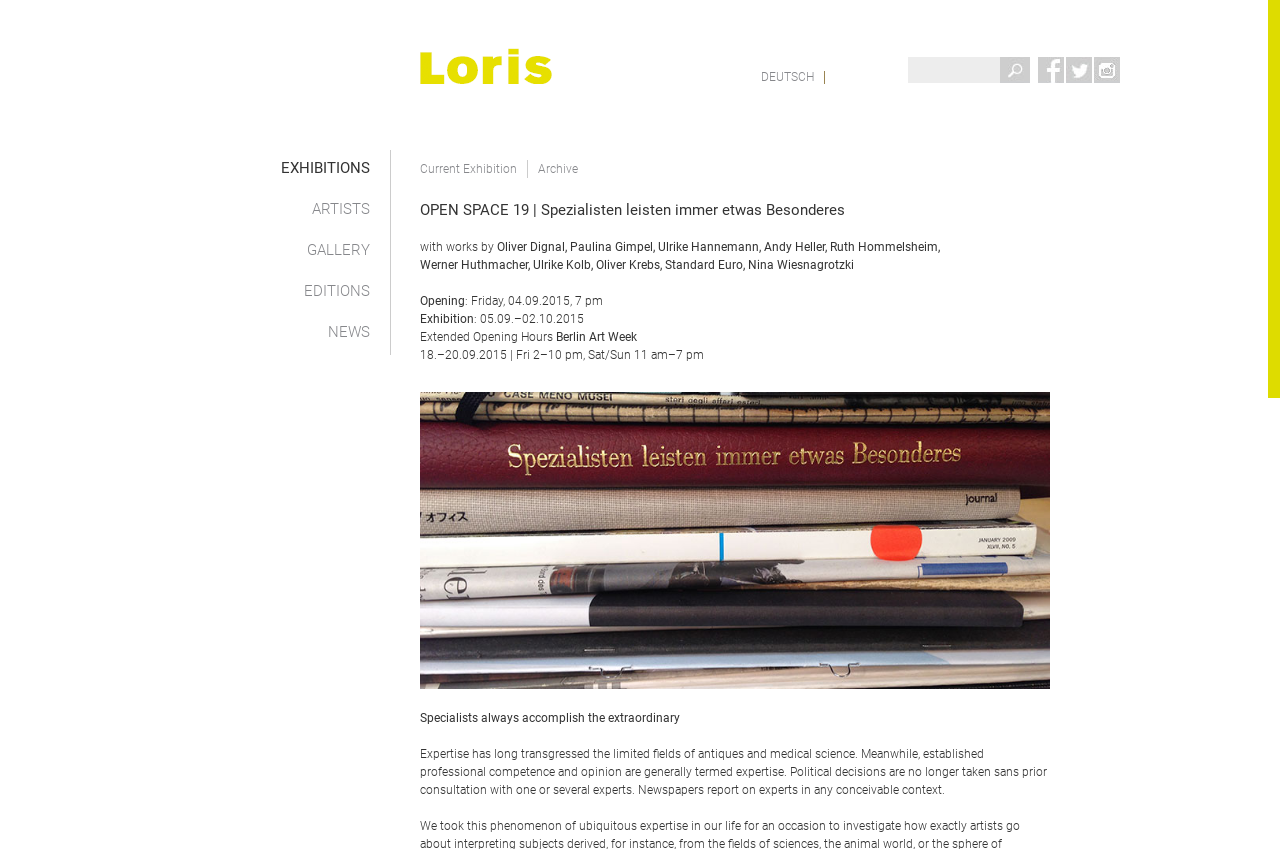Identify the bounding box coordinates of the clickable region necessary to fulfill the following instruction: "Click on the 'HOME' link". The bounding box coordinates should be four float numbers between 0 and 1, i.e., [left, top, right, bottom].

None